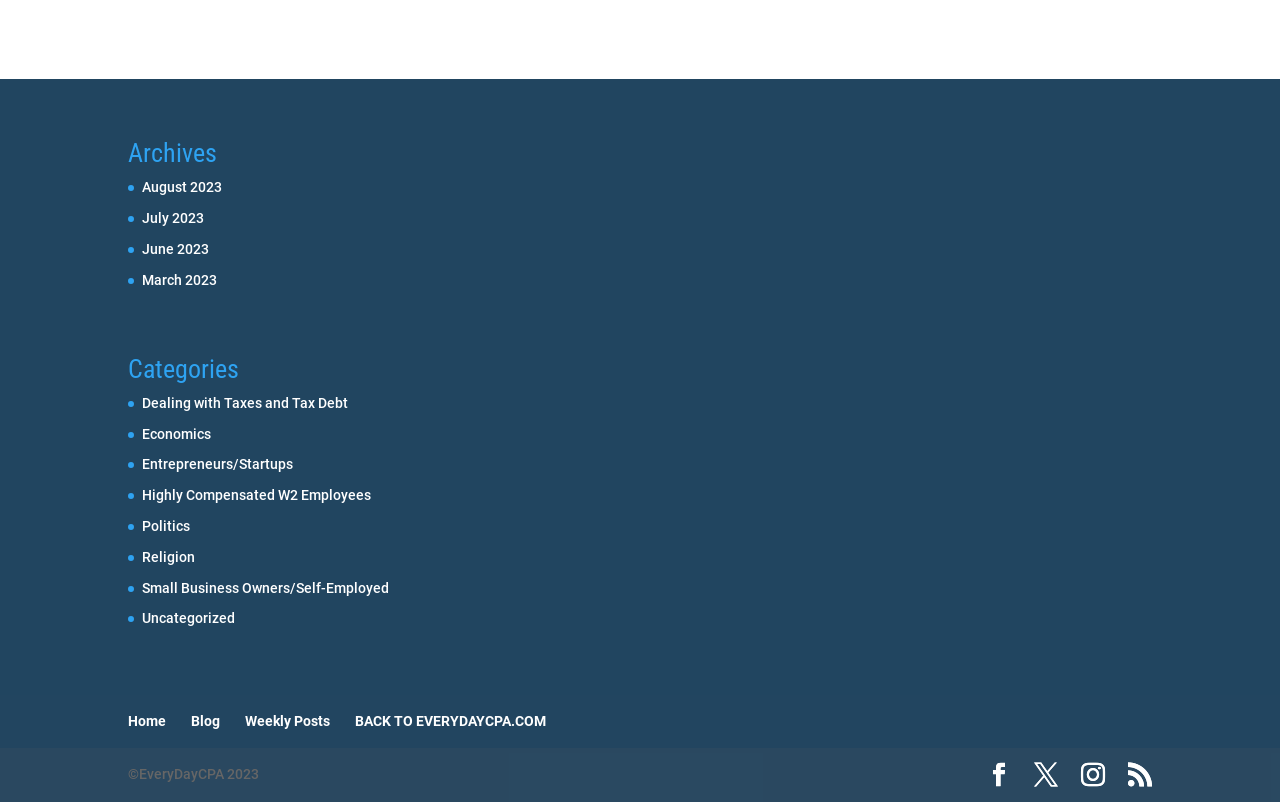Refer to the image and provide an in-depth answer to the question: 
What is the copyright year?

I looked at the static text at the bottom of the page, which reads '©EveryDayCPA 2023', and found that the copyright year is 2023.